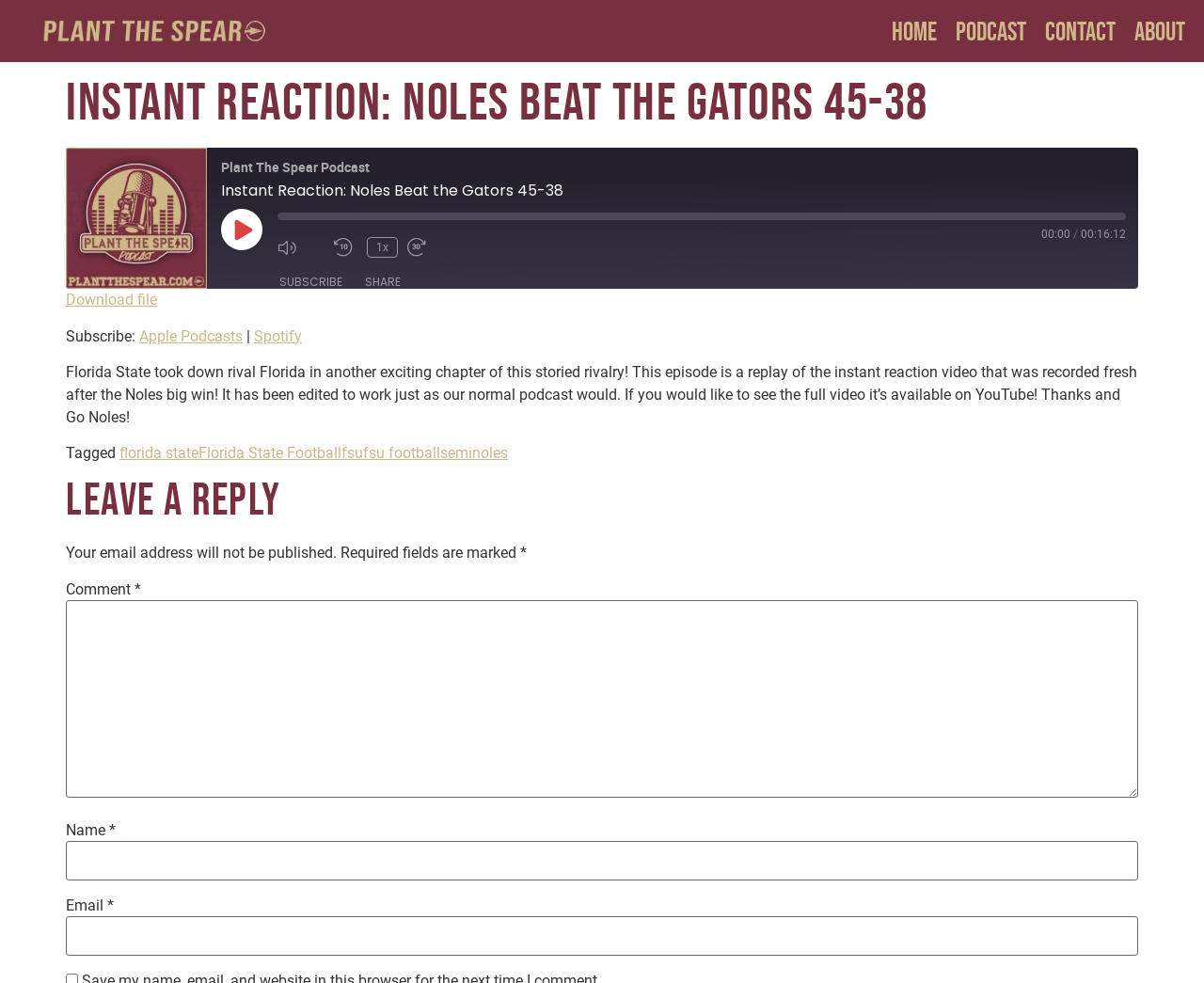What is the purpose of the textbox with the label 'RSS Feed URL'?
Please provide a detailed and thorough answer to the question.

I found the textbox with the label 'RSS Feed URL' by looking at the textbox element with the label 'RSS Feed URL' which is a textbox element with a bounding box coordinate of [0.13, 0.357, 0.896, 0.39]. The purpose of this textbox is to enter the RSS Feed URL.